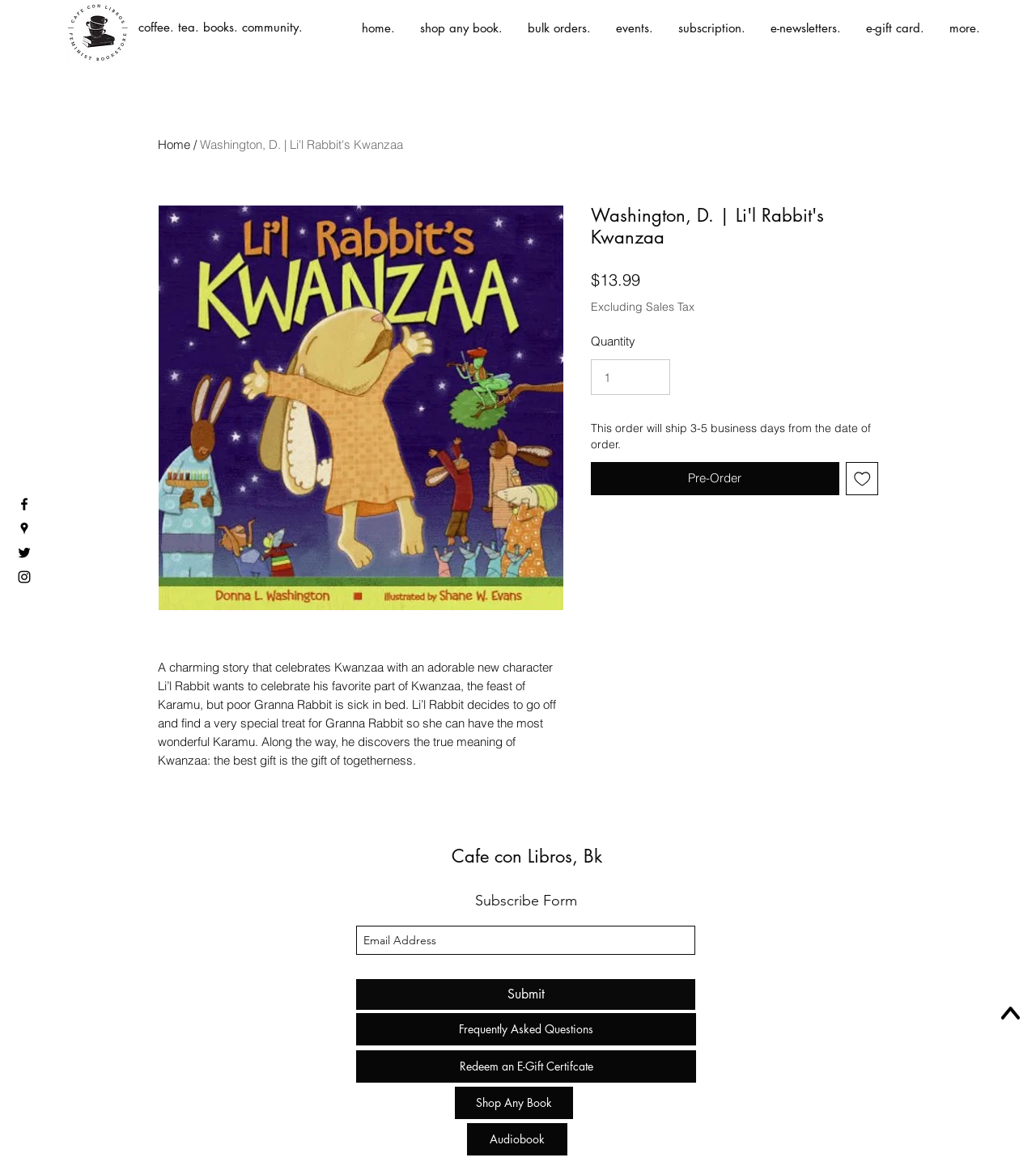Determine the bounding box coordinates of the UI element described below. Use the format (top-left x, top-left y, bottom-right x, bottom-right y) with floating point numbers between 0 and 1: home.

[0.333, 0.014, 0.389, 0.035]